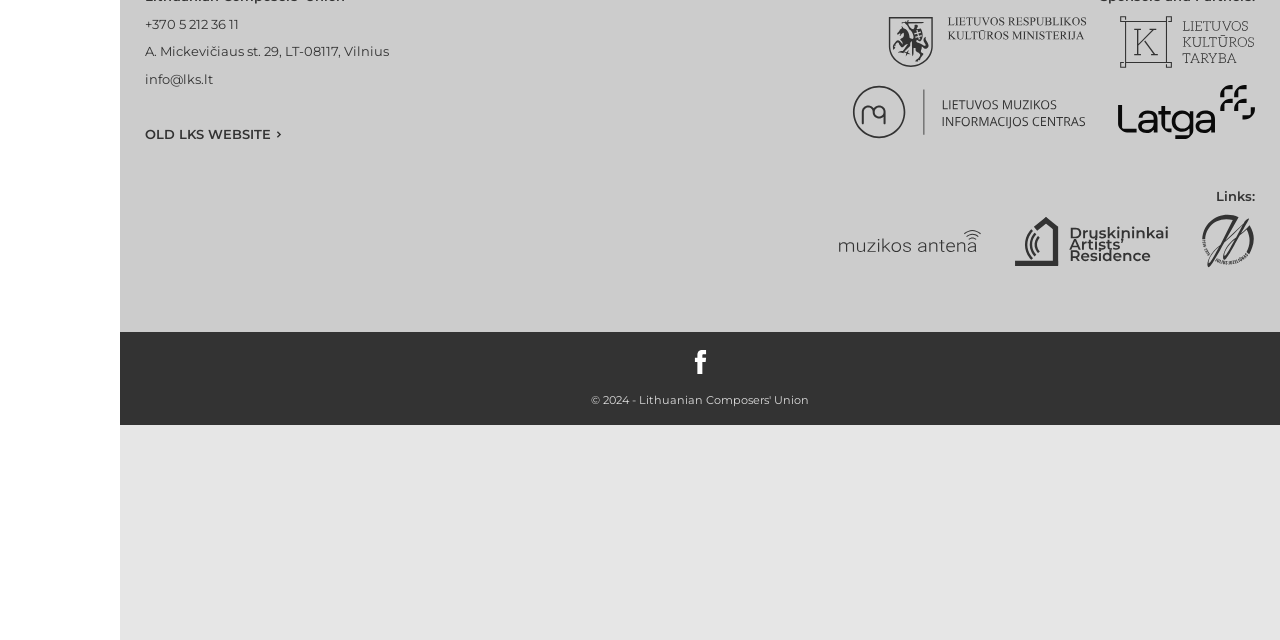Extract the bounding box coordinates of the UI element described by: "info@lks.lt". The coordinates should include four float numbers ranging from 0 to 1, e.g., [left, top, right, bottom].

[0.113, 0.111, 0.166, 0.136]